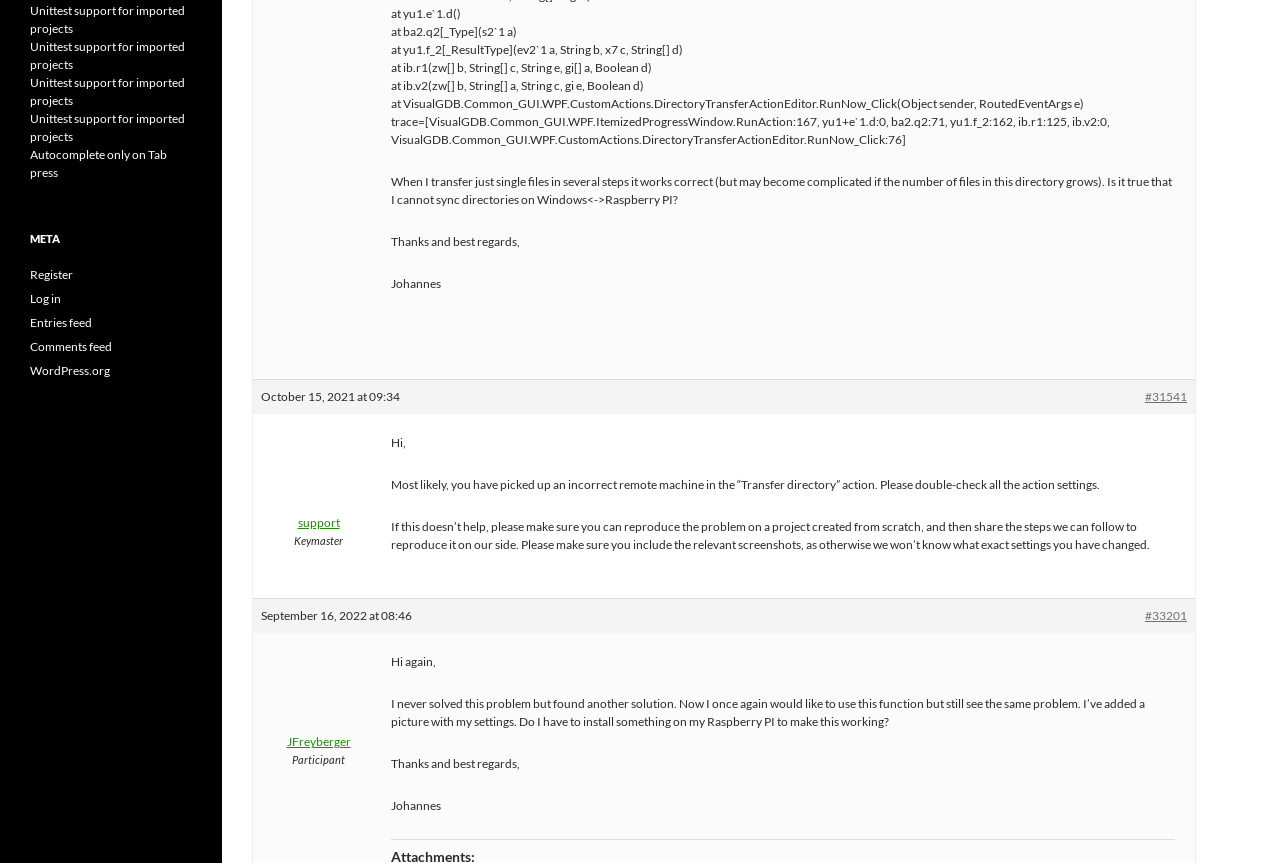Show the bounding box coordinates for the HTML element described as: "Comments feed".

[0.023, 0.393, 0.088, 0.41]